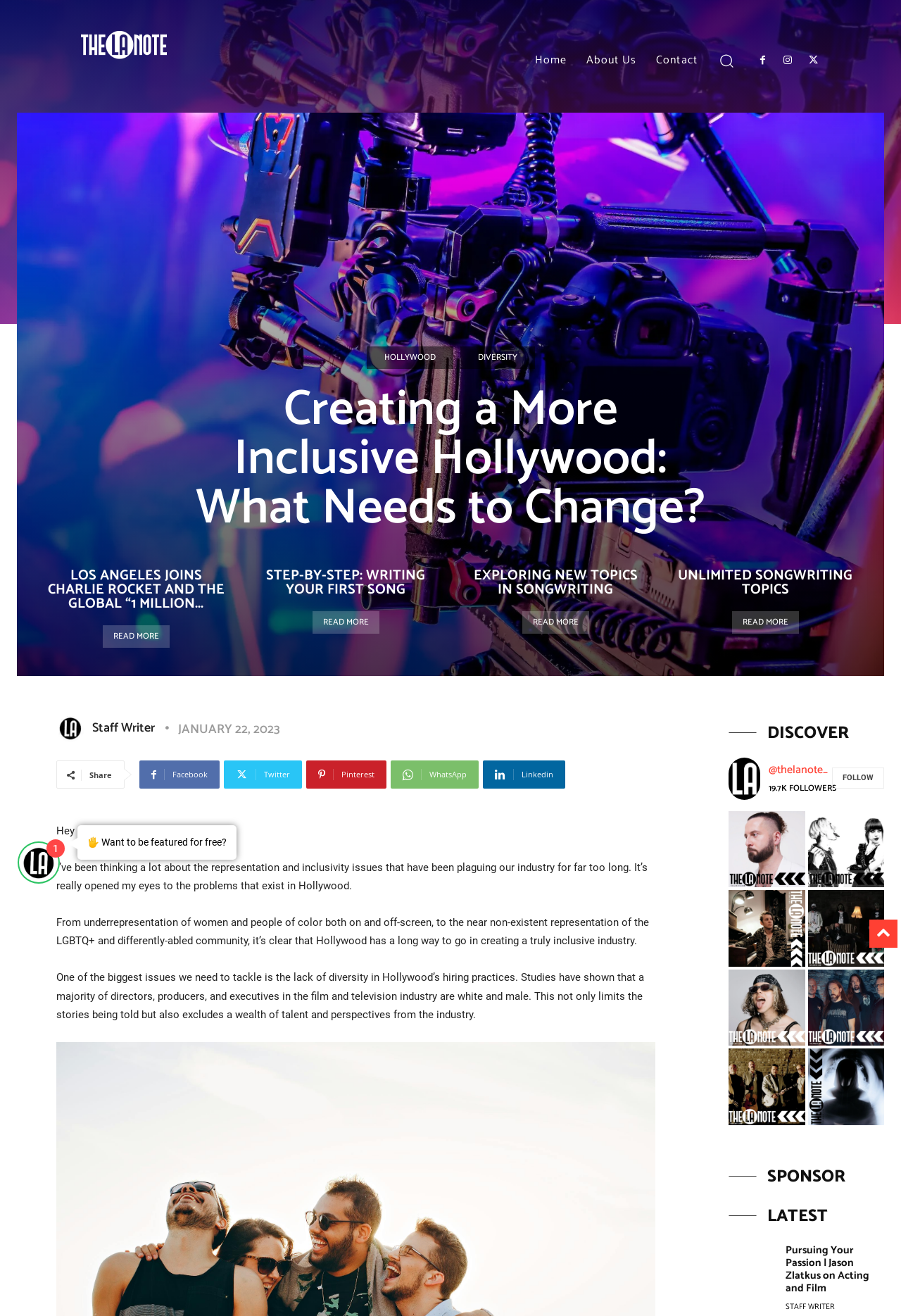How many social media links are there?
Provide a detailed answer to the question using information from the image.

There are six social media links at the bottom of the webpage, which are Facebook, Twitter, Pinterest, WhatsApp, Linkedin, and Instagram.